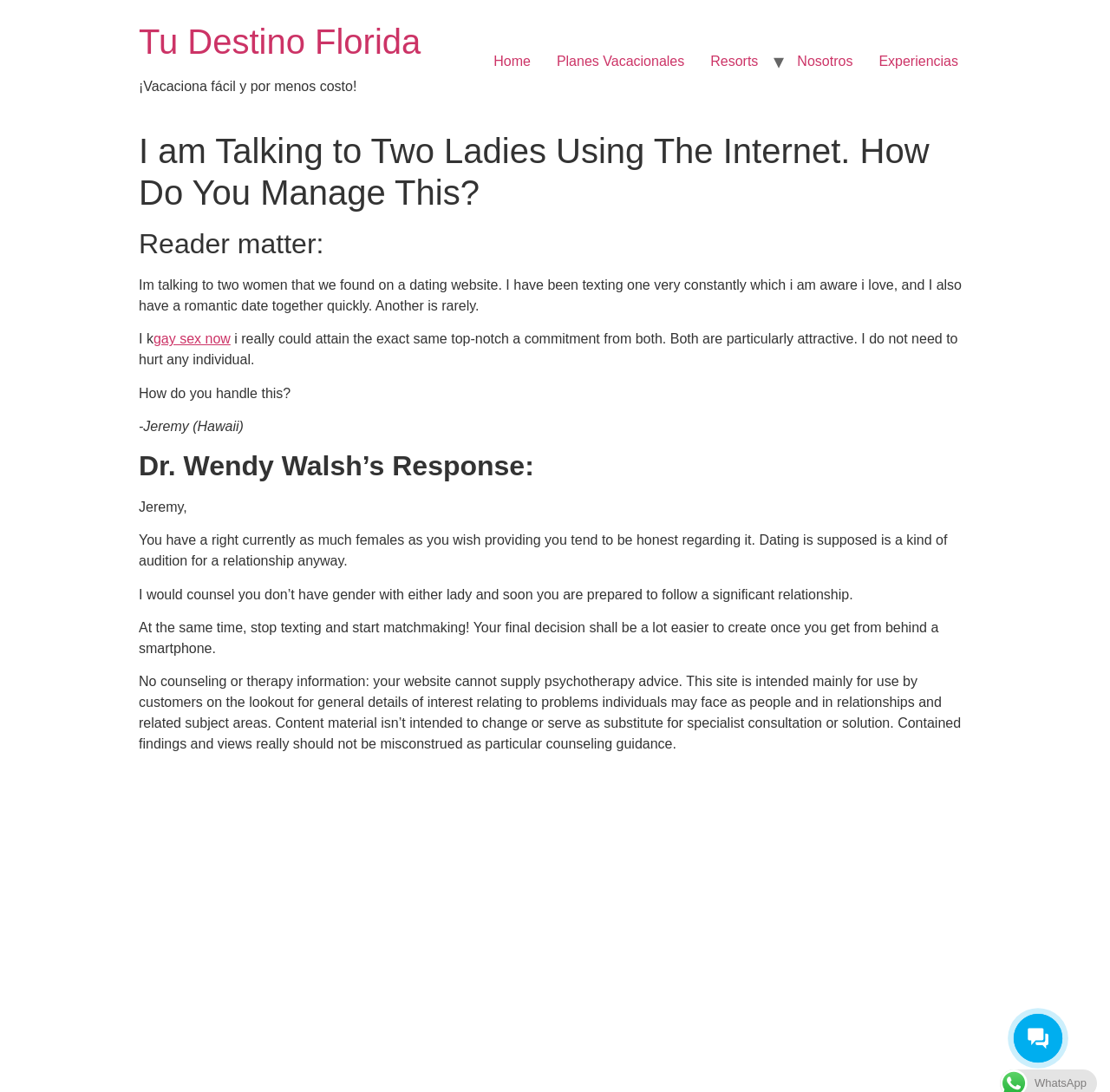Using the provided element description: "Planes Vacacionales", determine the bounding box coordinates of the corresponding UI element in the screenshot.

[0.49, 0.041, 0.628, 0.072]